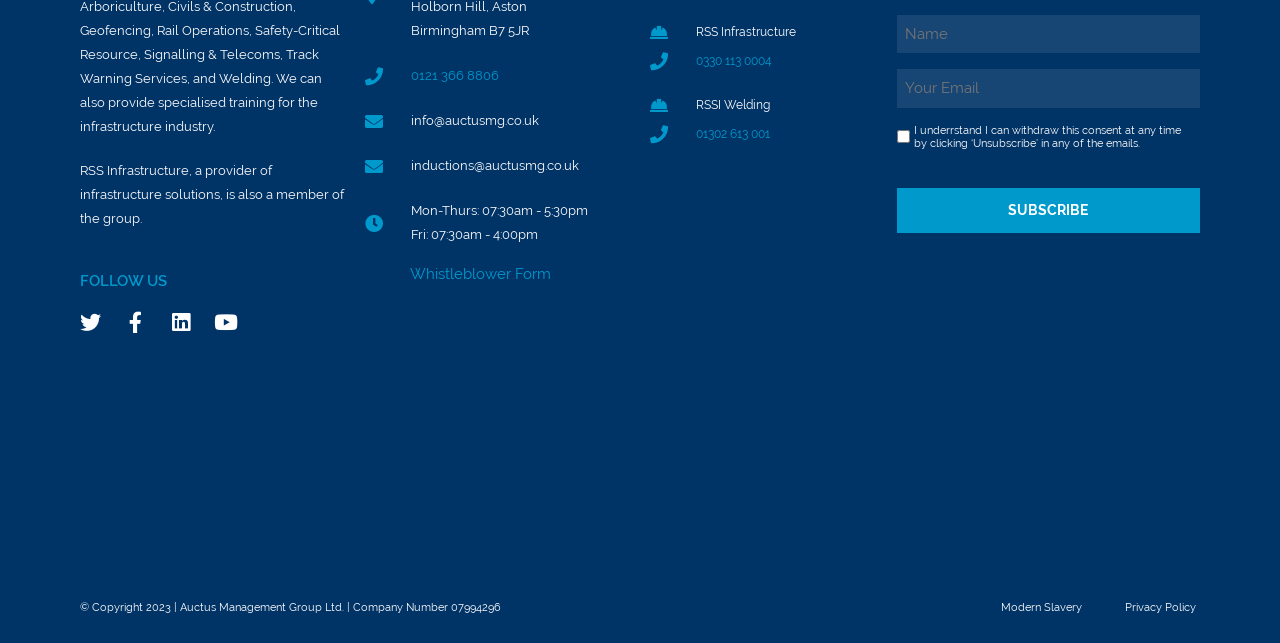Can you provide the bounding box coordinates for the element that should be clicked to implement the instruction: "Call the phone number"?

[0.321, 0.105, 0.389, 0.129]